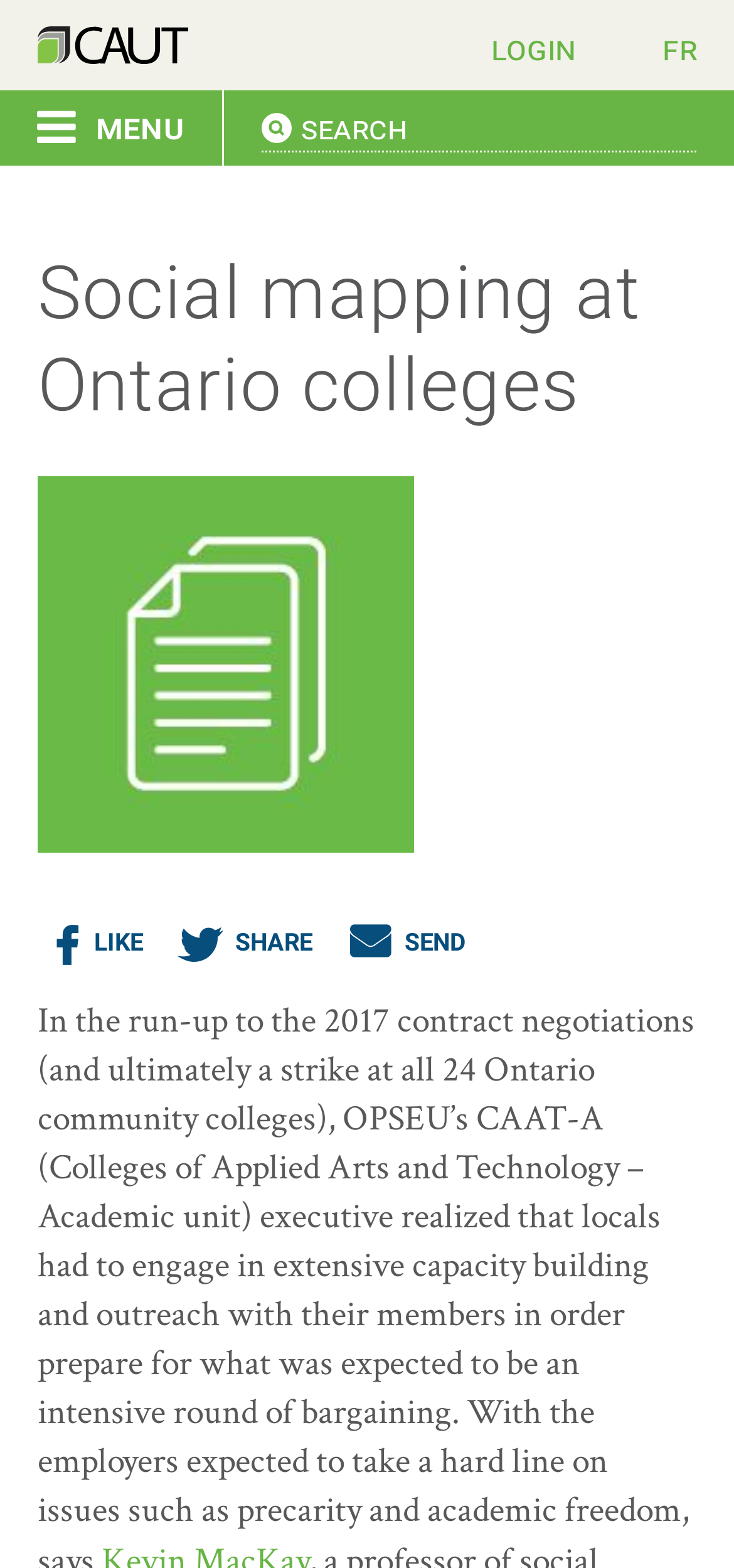Kindly determine the bounding box coordinates of the area that needs to be clicked to fulfill this instruction: "Contact us".

[0.0, 0.325, 1.0, 0.399]